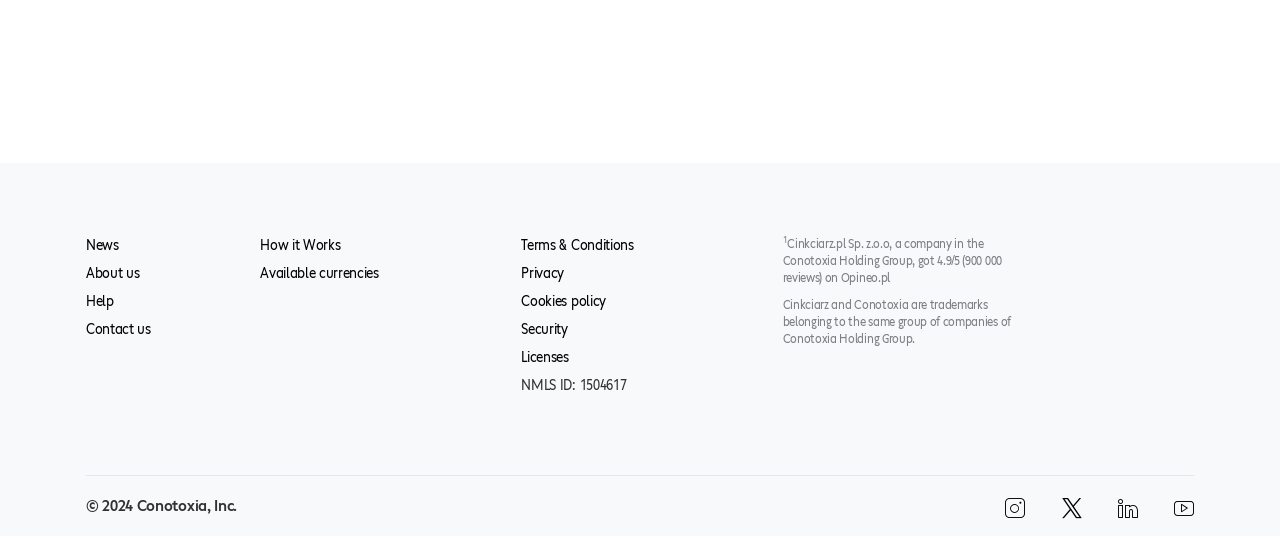What is the rating of Cinkciarz.pl on Opineo.pl? From the image, respond with a single word or brief phrase.

4.9/5